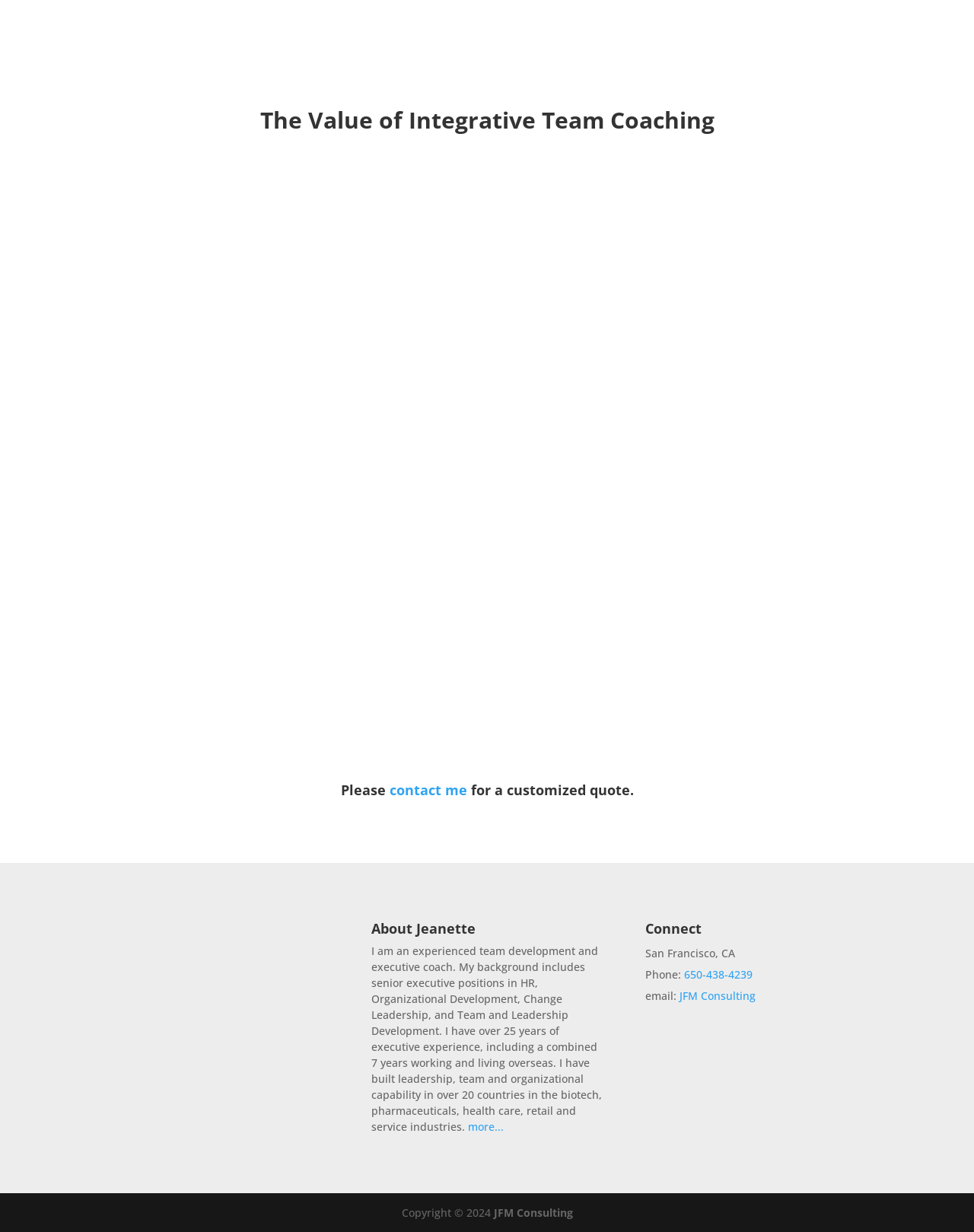Respond to the following question with a brief word or phrase:
What is the phone number of the person?

650-438-4239